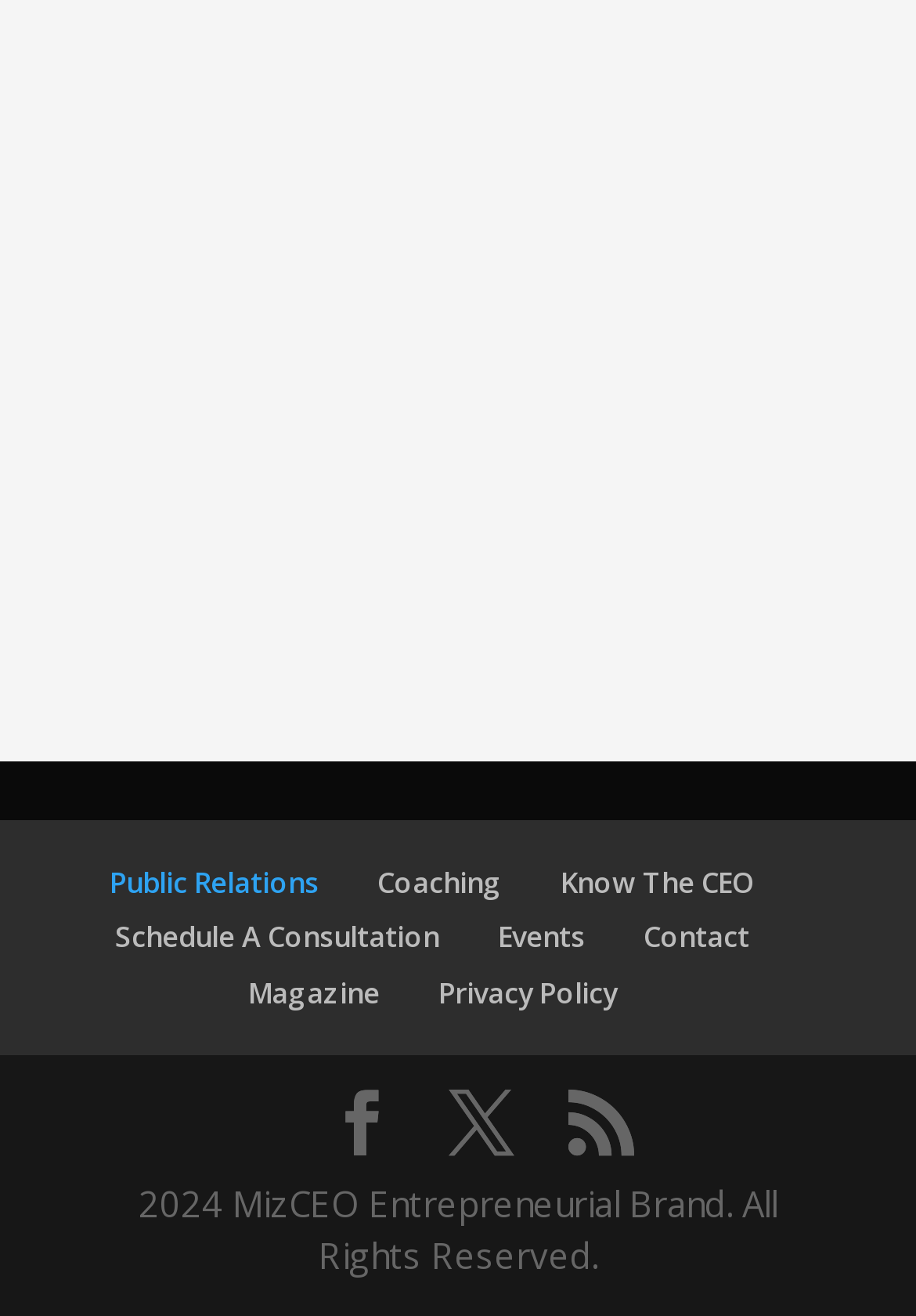Pinpoint the bounding box coordinates of the clickable area needed to execute the instruction: "Schedule a consultation". The coordinates should be specified as four float numbers between 0 and 1, i.e., [left, top, right, bottom].

[0.126, 0.697, 0.479, 0.728]